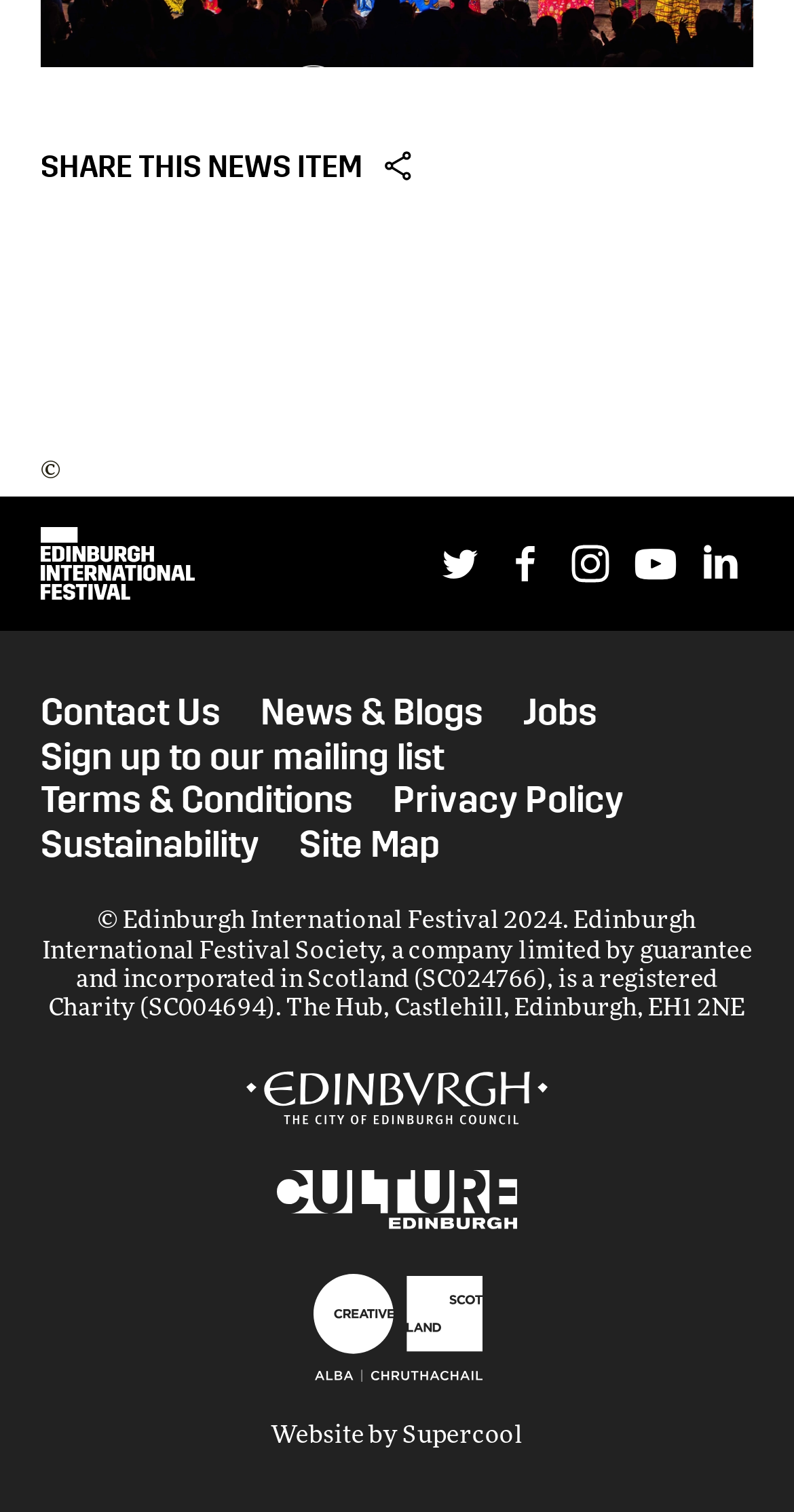What is the charity number of the Edinburgh International Festival Society?
Offer a detailed and exhaustive answer to the question.

The charity number can be found in the 'Small Print' section at the bottom of the webpage, where it states 'Edinburgh International Festival Society, a company limited by guarantee and incorporated in Scotland (SC024766), is a registered Charity (SC004694)'.